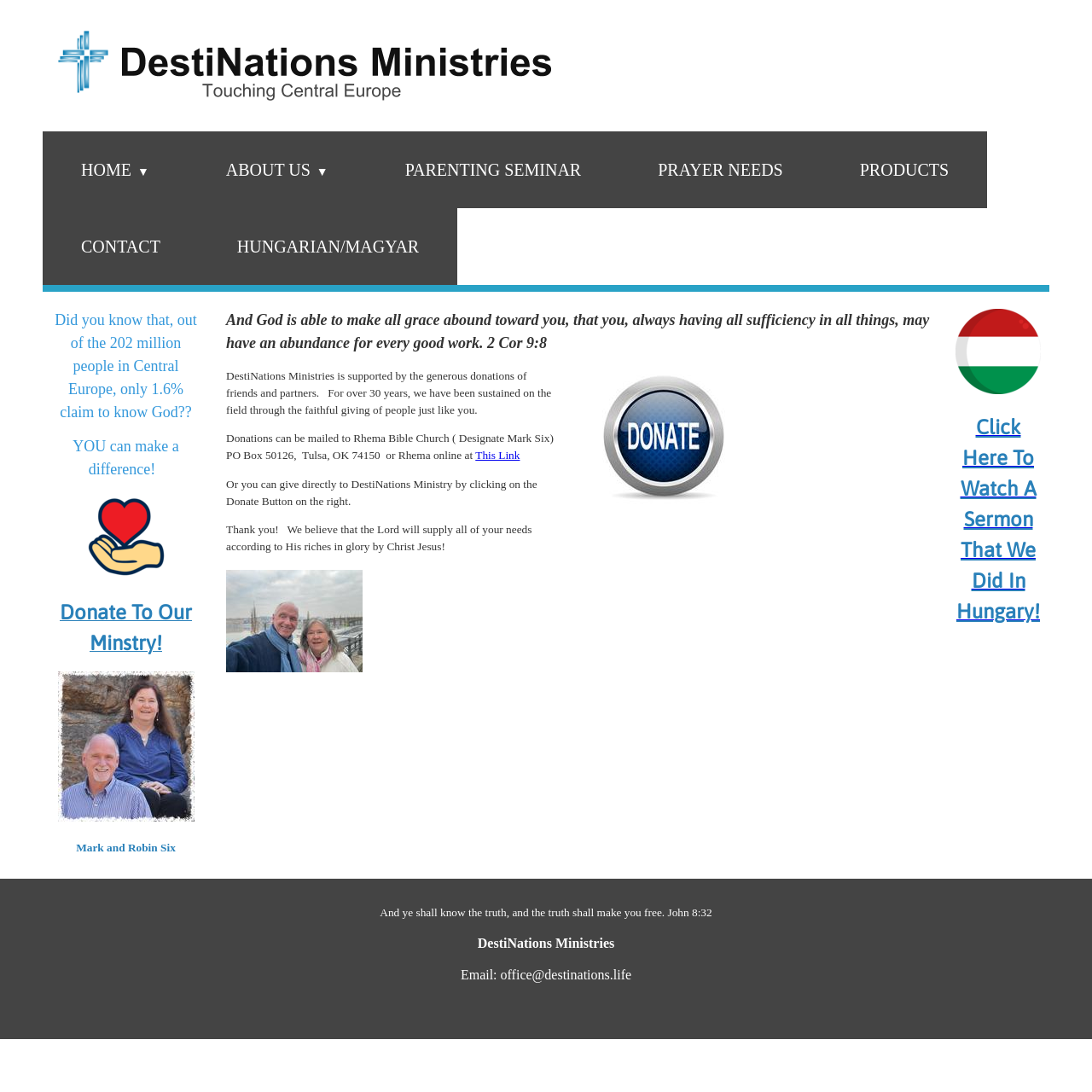Pinpoint the bounding box coordinates of the clickable area necessary to execute the following instruction: "Click the 'home' link". The coordinates should be given as four float numbers between 0 and 1, namely [left, top, right, bottom].

[0.047, 0.027, 0.505, 0.093]